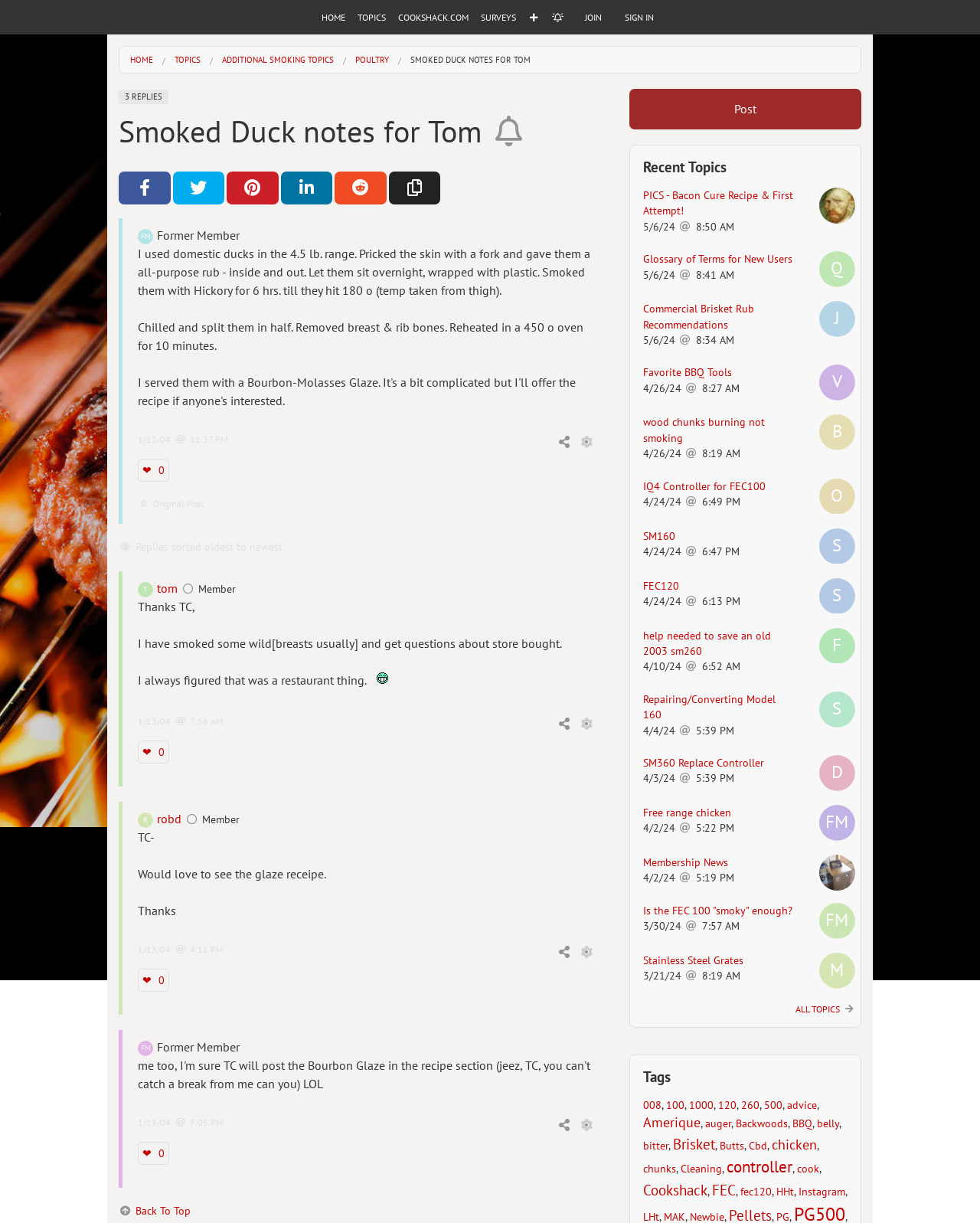Predict the bounding box coordinates for the UI element described as: "Membership News". The coordinates should be four float numbers between 0 and 1, presented as [left, top, right, bottom].

[0.656, 0.699, 0.743, 0.711]